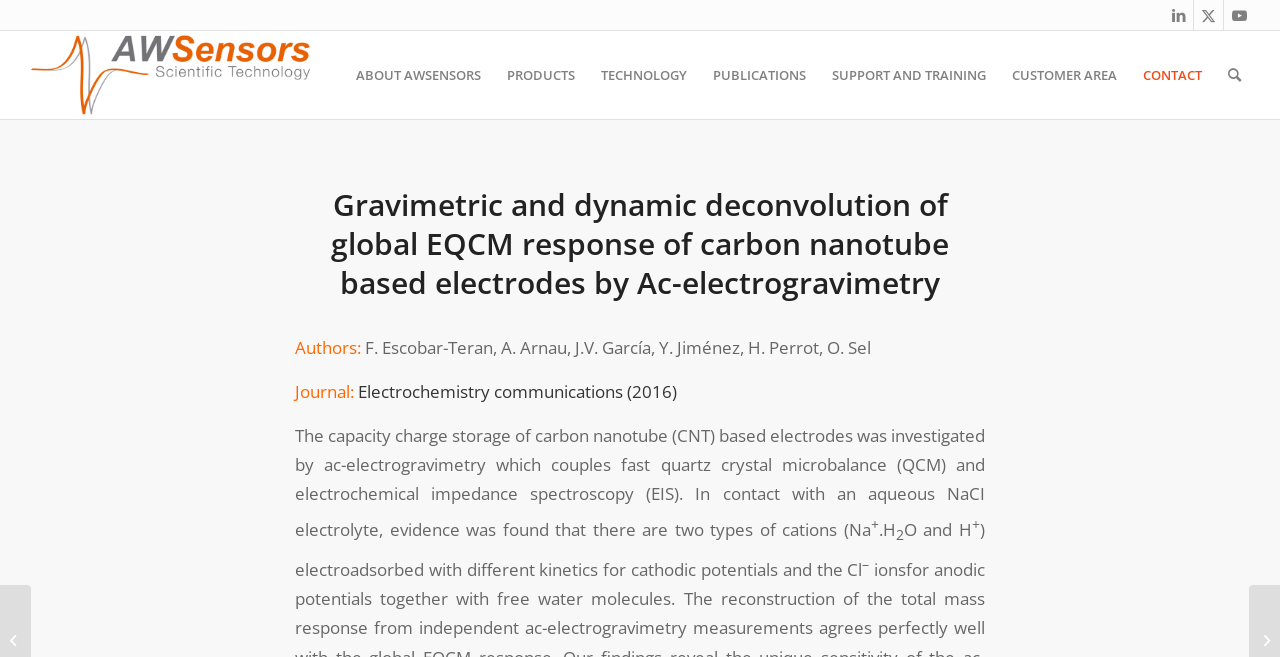What is the type of electrodes investigated?
Using the image, answer in one word or phrase.

Carbon nanotube based electrodes